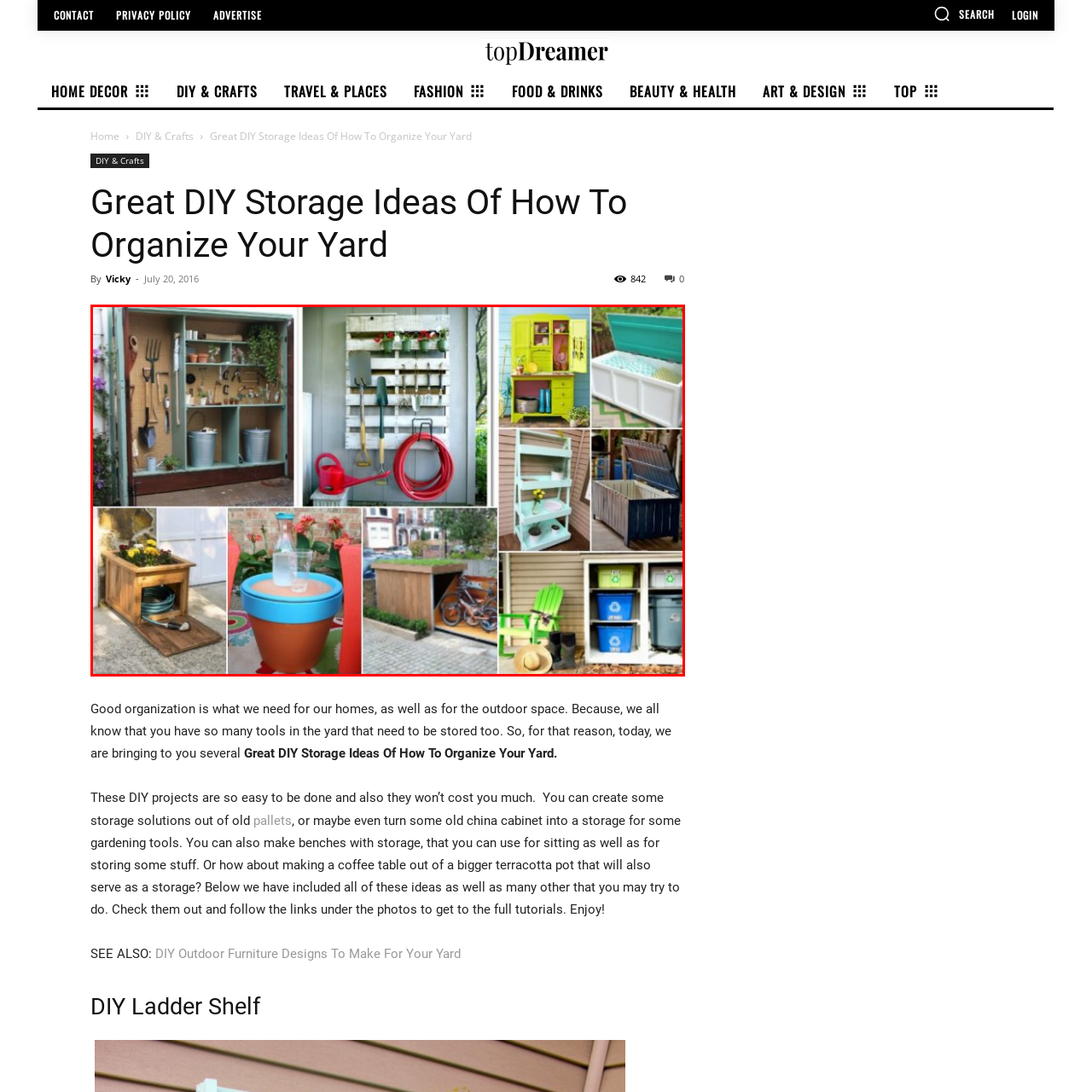What is the color of the cabinet on the opposite side?
Scrutinize the image inside the red bounding box and provide a detailed and extensive answer to the question.

According to the caption, a colorful yellow cabinet offers storage for various gardening supplies, which indicates that the cabinet is yellow in color.